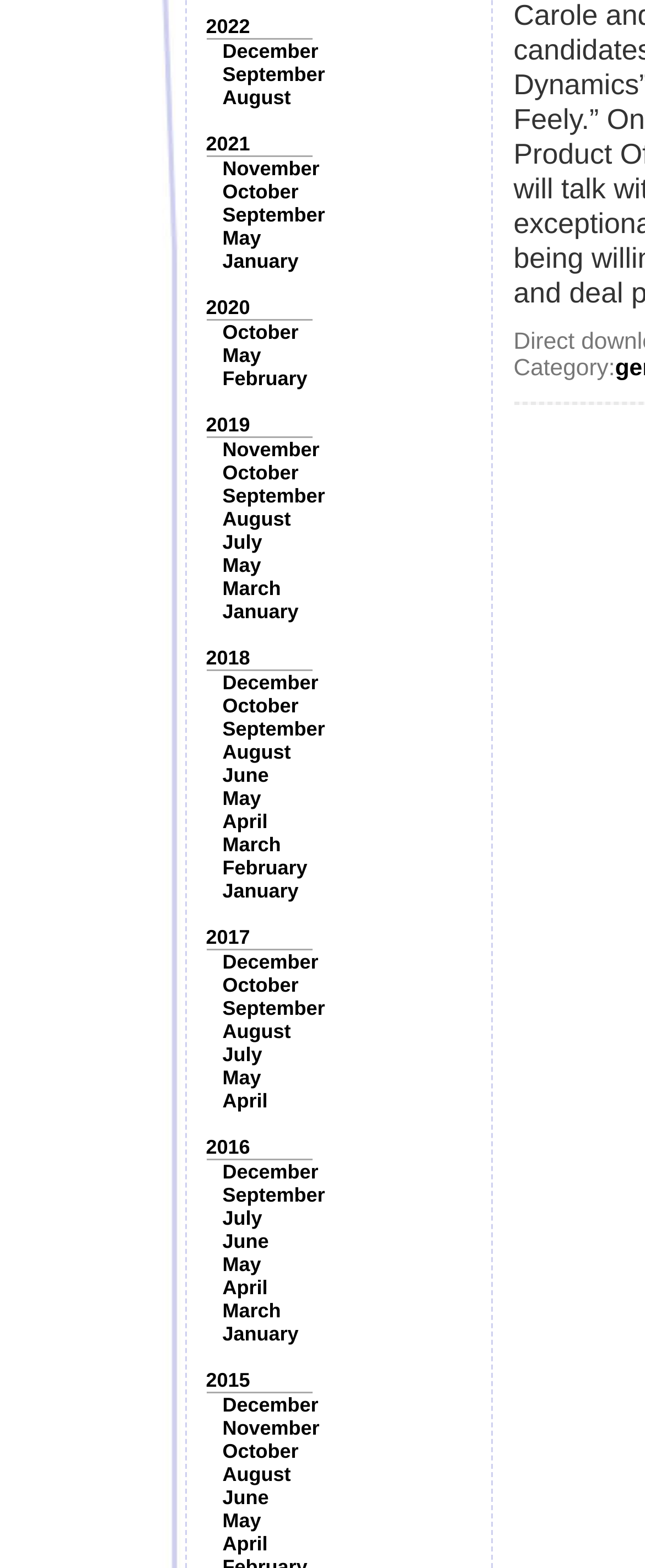Bounding box coordinates are specified in the format (top-left x, top-left y, bottom-right x, bottom-right y). All values are floating point numbers bounded between 0 and 1. Please provide the bounding box coordinate of the region this sentence describes: April

[0.345, 0.517, 0.415, 0.531]